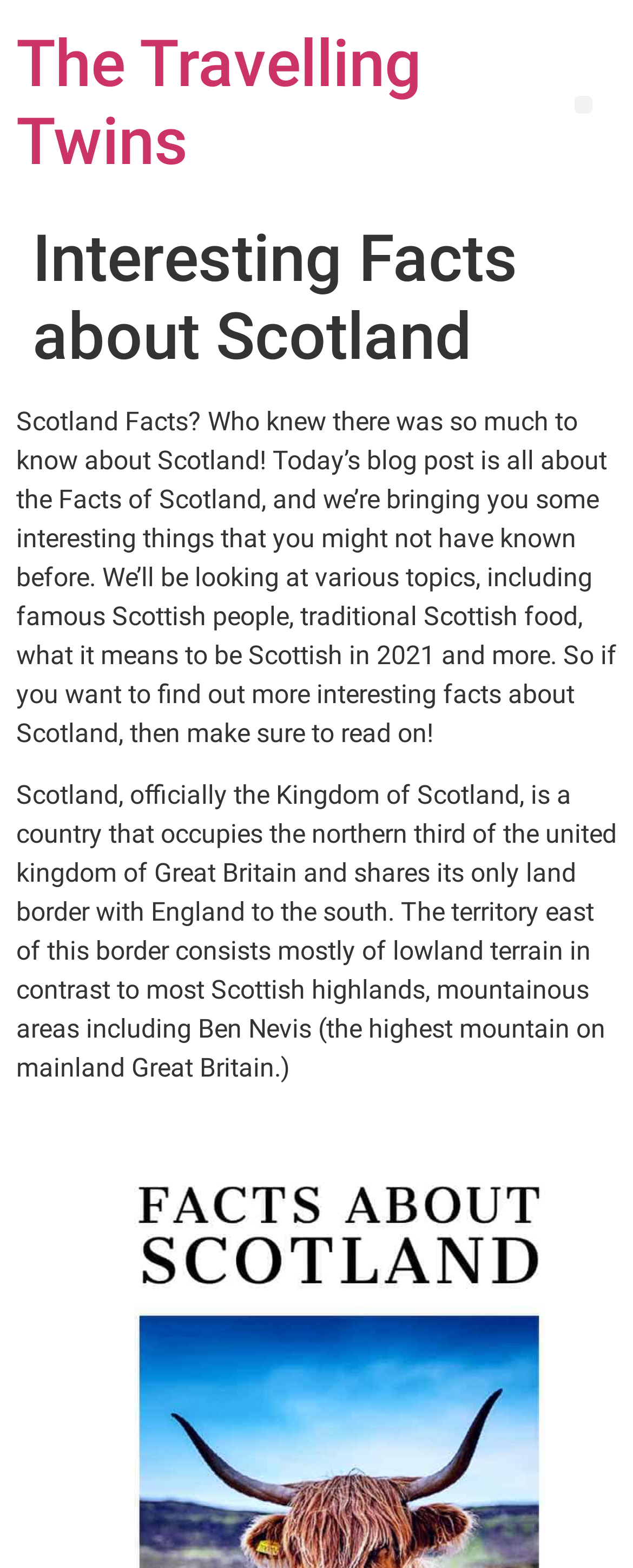Create a full and detailed caption for the entire webpage.

The webpage is about interesting facts about Scotland, presented by "The Travelling Twins". At the top left, there is a heading with the title "The Travelling Twins", which is also a link. Below this, there is a larger heading that spans almost the entire width of the page, titled "Interesting Facts about Scotland". 

To the top right, there is a button labeled "Menu". 

The main content of the page starts below the headings, where there is a brief introduction to the topic of Scotland facts. This introduction is followed by a longer paragraph that provides more information about Scotland, including its geography and terrain. 

There are no images on the page. The text is organized in a clear and readable manner, with headings and paragraphs that make it easy to follow along.